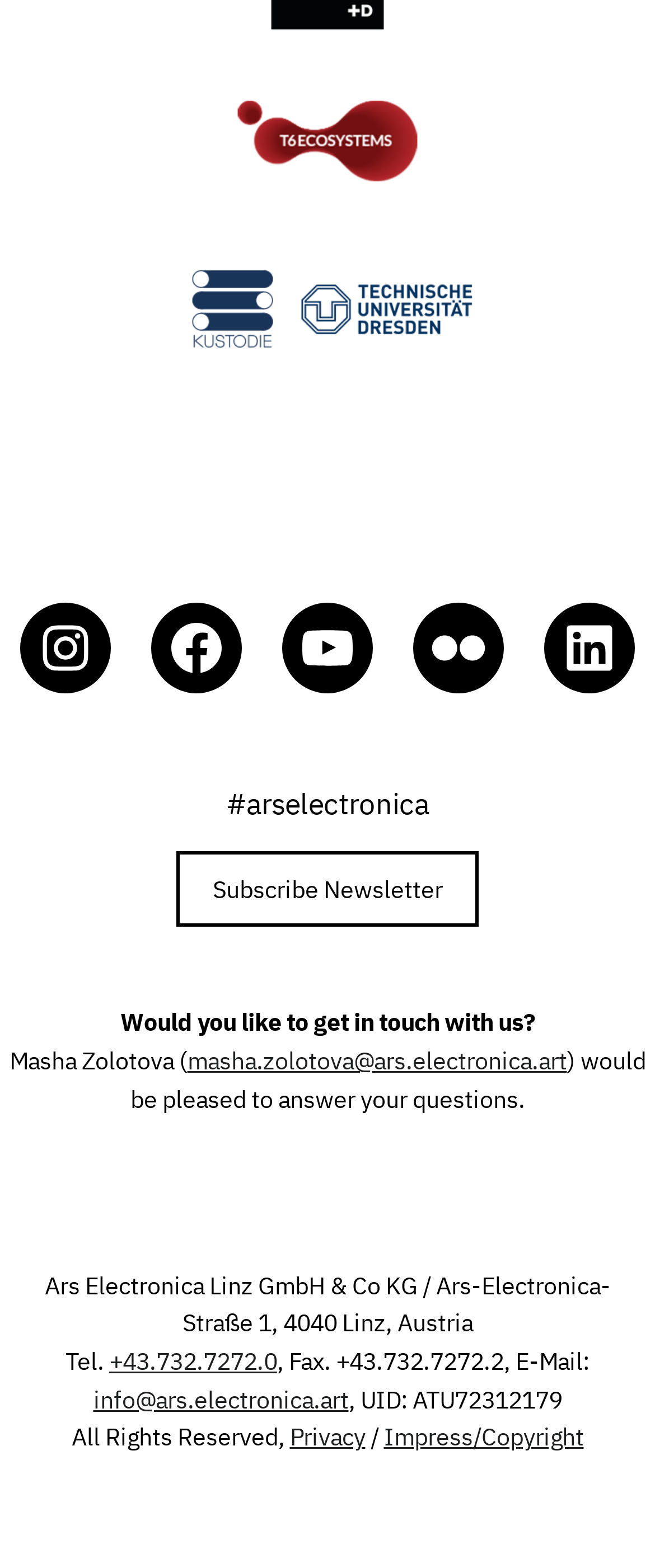Bounding box coordinates should be provided in the format (top-left x, top-left y, bottom-right x, bottom-right y) with all values between 0 and 1. Identify the bounding box for this UI element: Privacy

[0.442, 0.906, 0.558, 0.926]